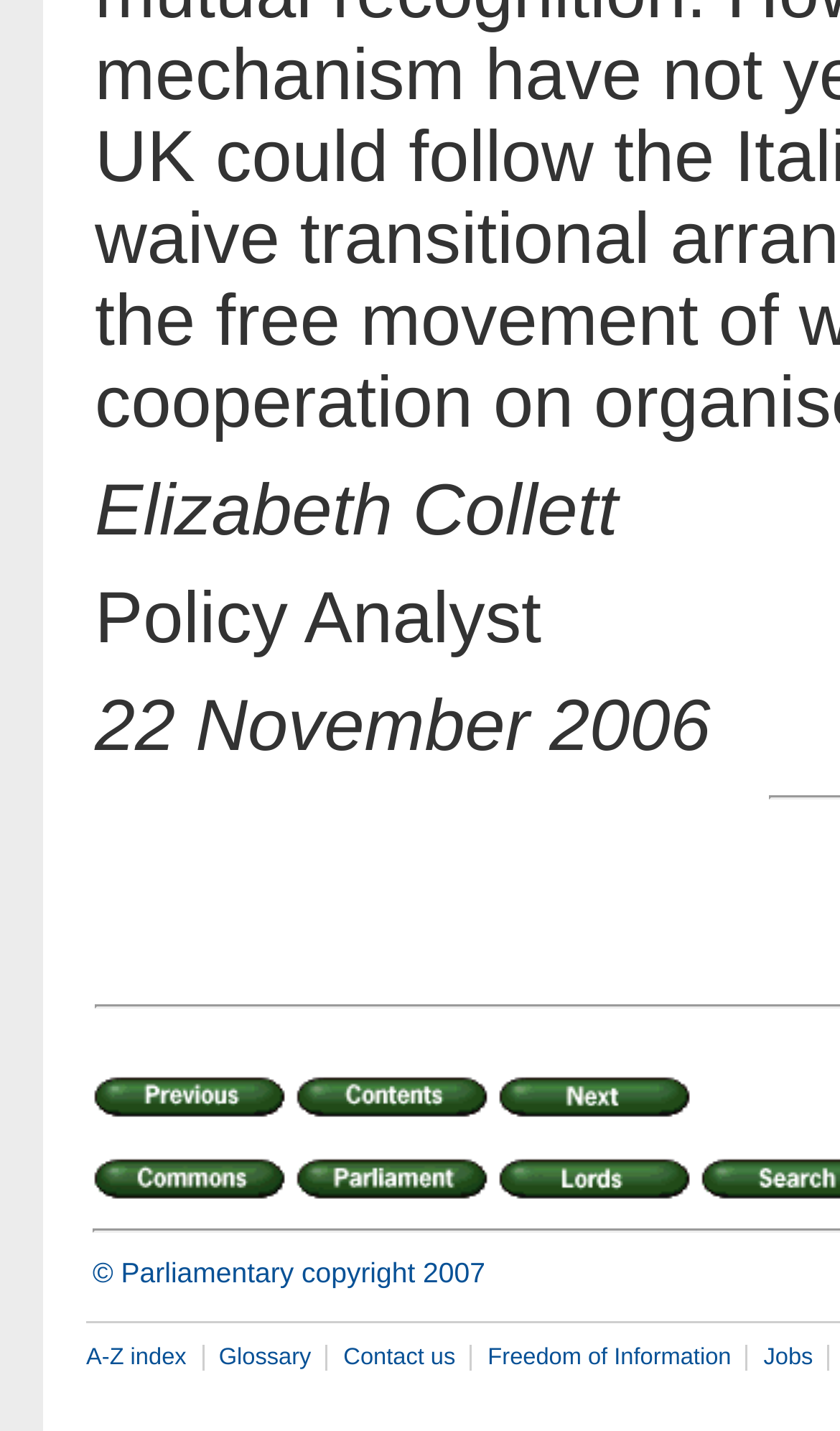Determine the bounding box for the UI element that matches this description: "aria-label="Search"".

None